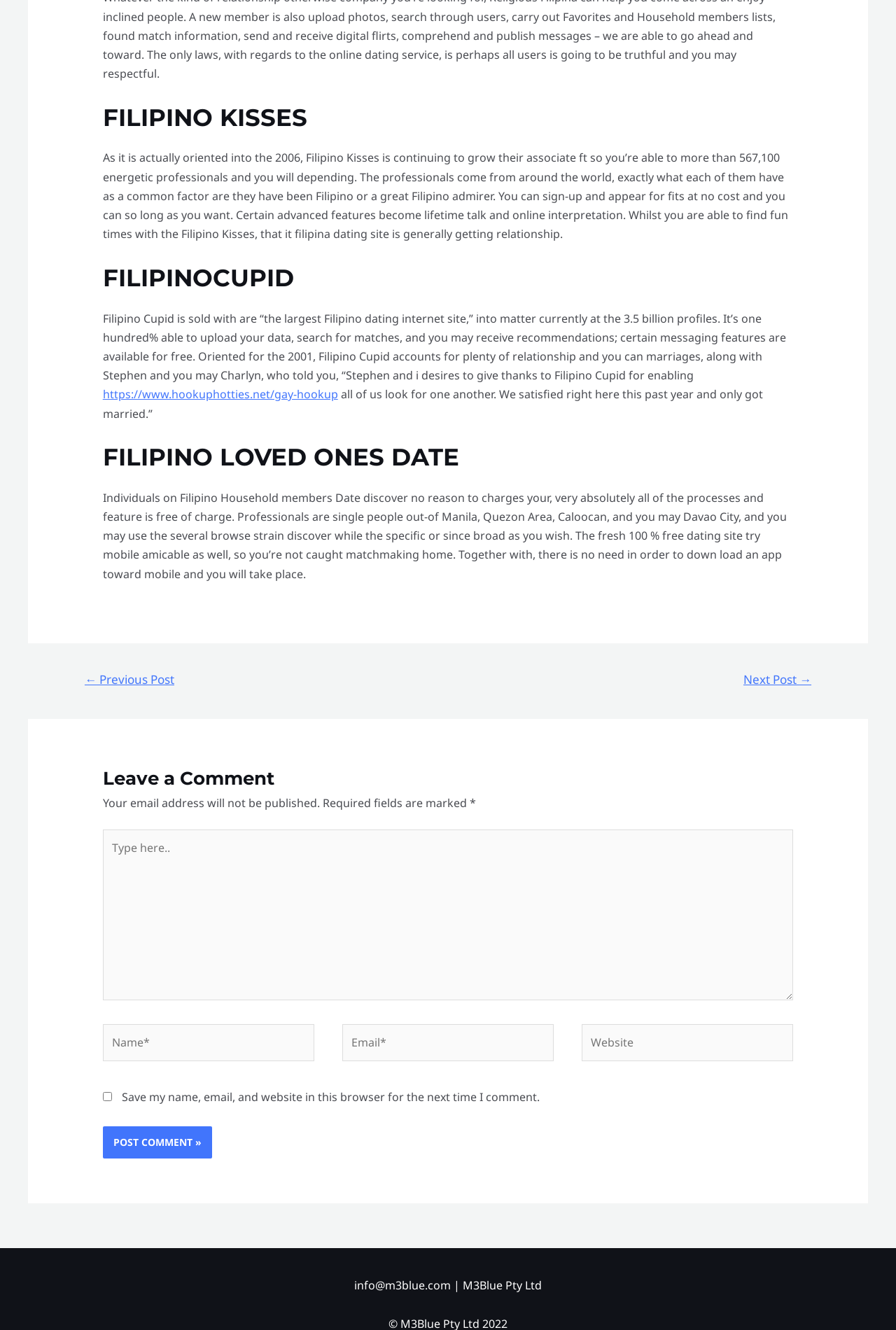What is the name of the first Filipino dating site mentioned?
Based on the visual details in the image, please answer the question thoroughly.

The first Filipino dating site mentioned is 'Filipino Kisses' which is stated in the heading 'FILIPINO KISSES' with bounding box coordinates [0.115, 0.076, 0.885, 0.101].